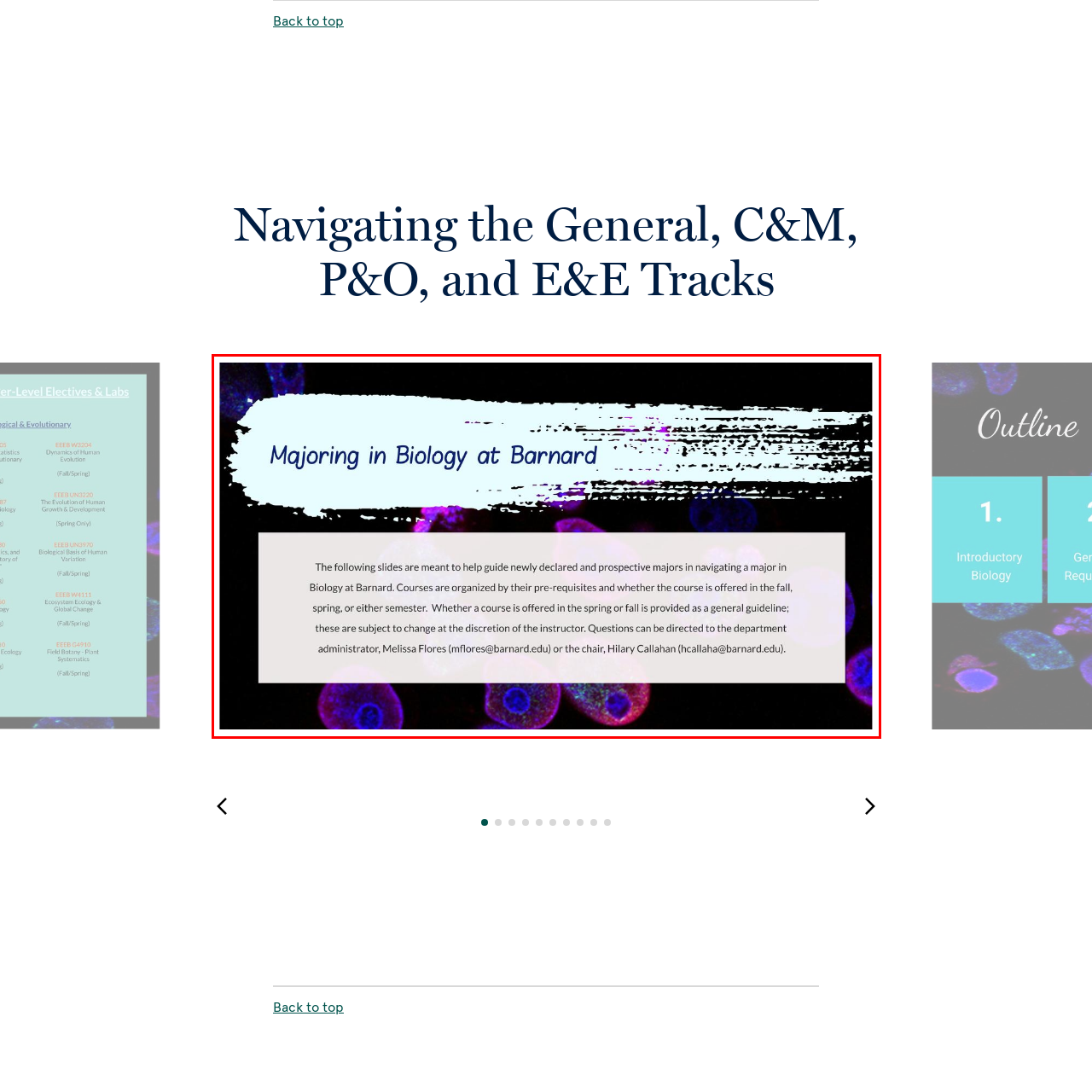Craft a comprehensive description of the image located inside the red boundary.

The image titled "Majoring in Biology at Barnard" features a vibrant and engaging design aimed at guiding students through the process of navigating a biology major at Barnard College. The background is a rich blend of colors, predominantly purples and blues, with abstract cellular imagery that evokes a sense of biological themes. 

At the top, the title "Majoring in Biology at Barnard" is prominently displayed in a stylish font, emphasizing the focus of the content. Below the title, the body text provides essential information for newly declared and prospective majors. It outlines how courses are organized based on their prerequisites and indicates the semesters they are offered, along with important notes about scheduling flexibility depending on instructors. 

The slide encourages prospective students to reach out to the department administrator or the chair for further inquiries, highlighting a supportive academic environment. This visually appealing presentation serves as an informative resource for those embarking on their academic journey in biology at Barnard College.